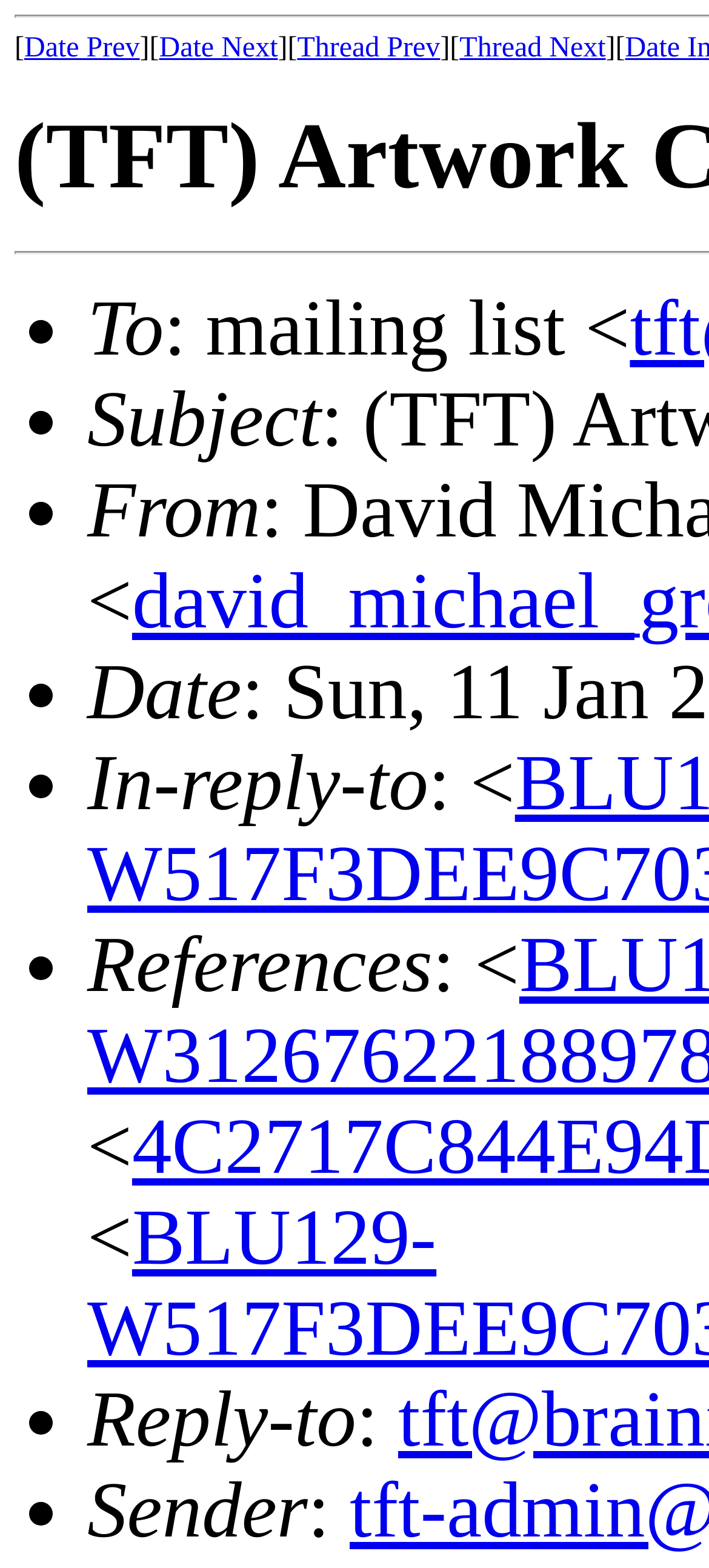What is the purpose of the 'Date Prev' and 'Date Next' links?
From the image, respond using a single word or phrase.

Navigate dates